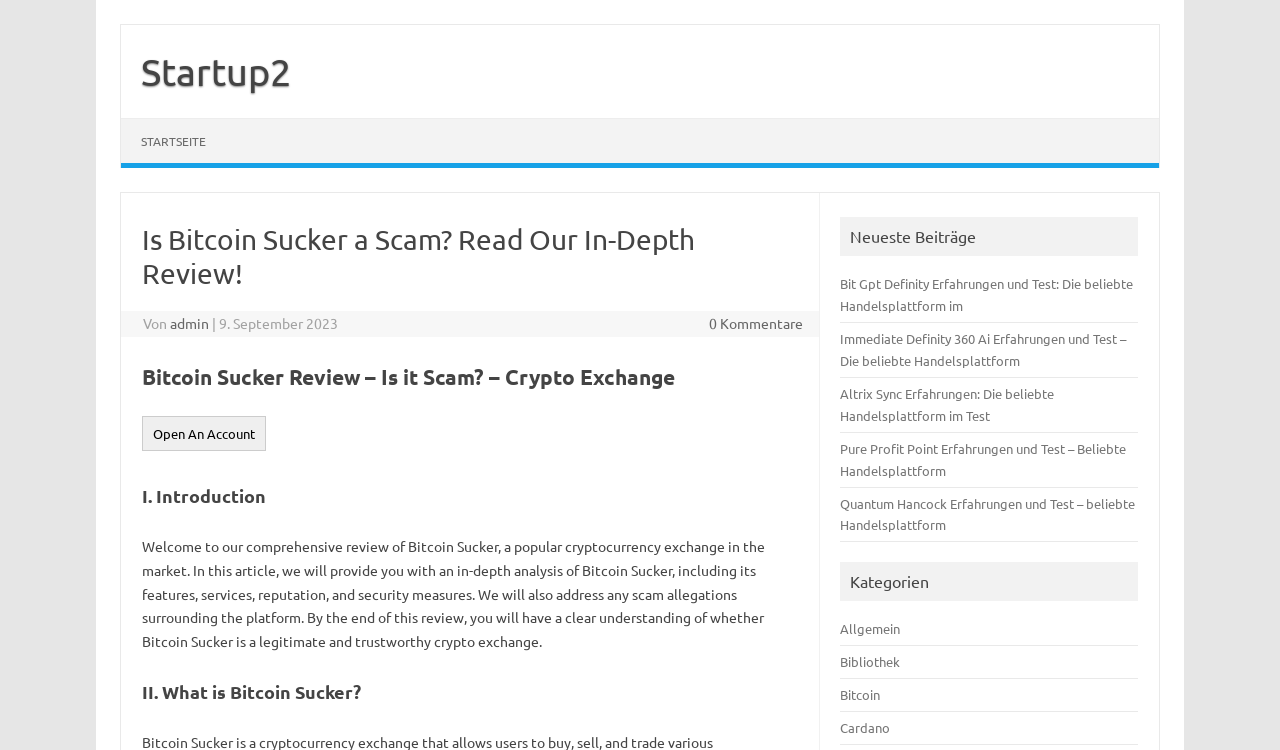Specify the bounding box coordinates of the region I need to click to perform the following instruction: "Click on the 'Open An Account' button". The coordinates must be four float numbers in the range of 0 to 1, i.e., [left, top, right, bottom].

[0.111, 0.555, 0.208, 0.602]